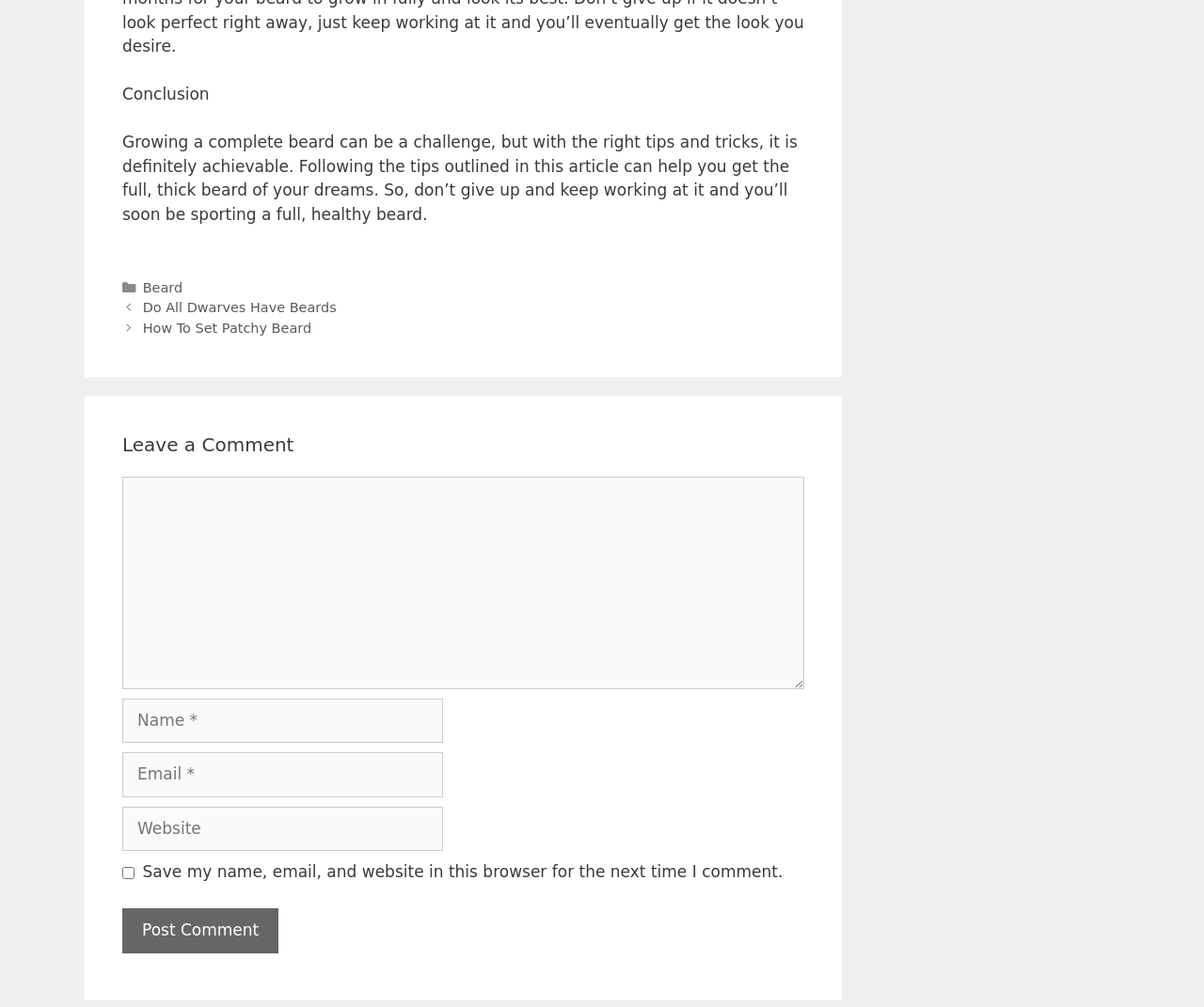Use a single word or phrase to answer the question:
What is required to leave a comment?

Name, Email, Comment